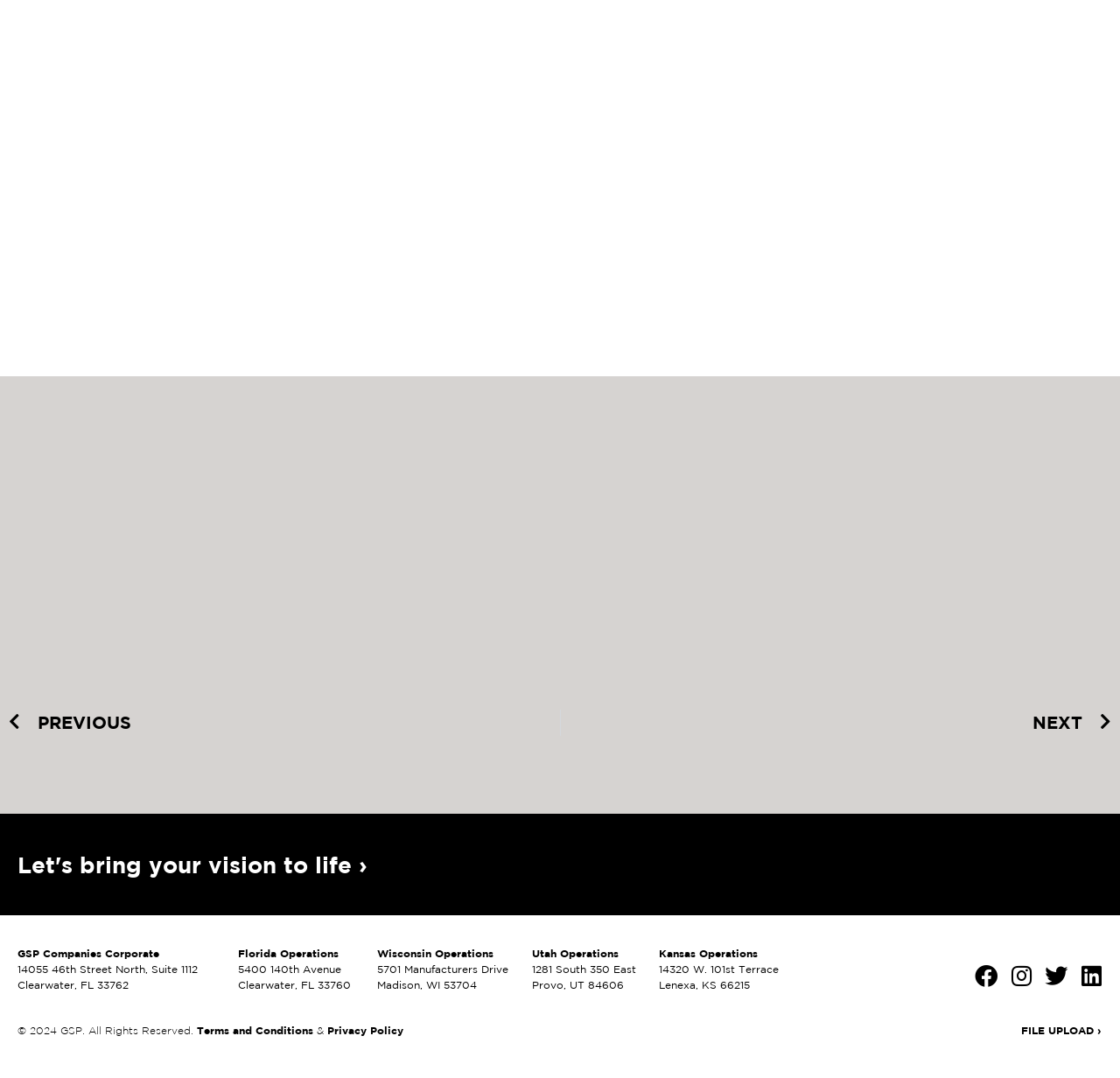Determine the bounding box coordinates of the section I need to click to execute the following instruction: "view terms and conditions". Provide the coordinates as four float numbers between 0 and 1, i.e., [left, top, right, bottom].

[0.176, 0.95, 0.28, 0.962]